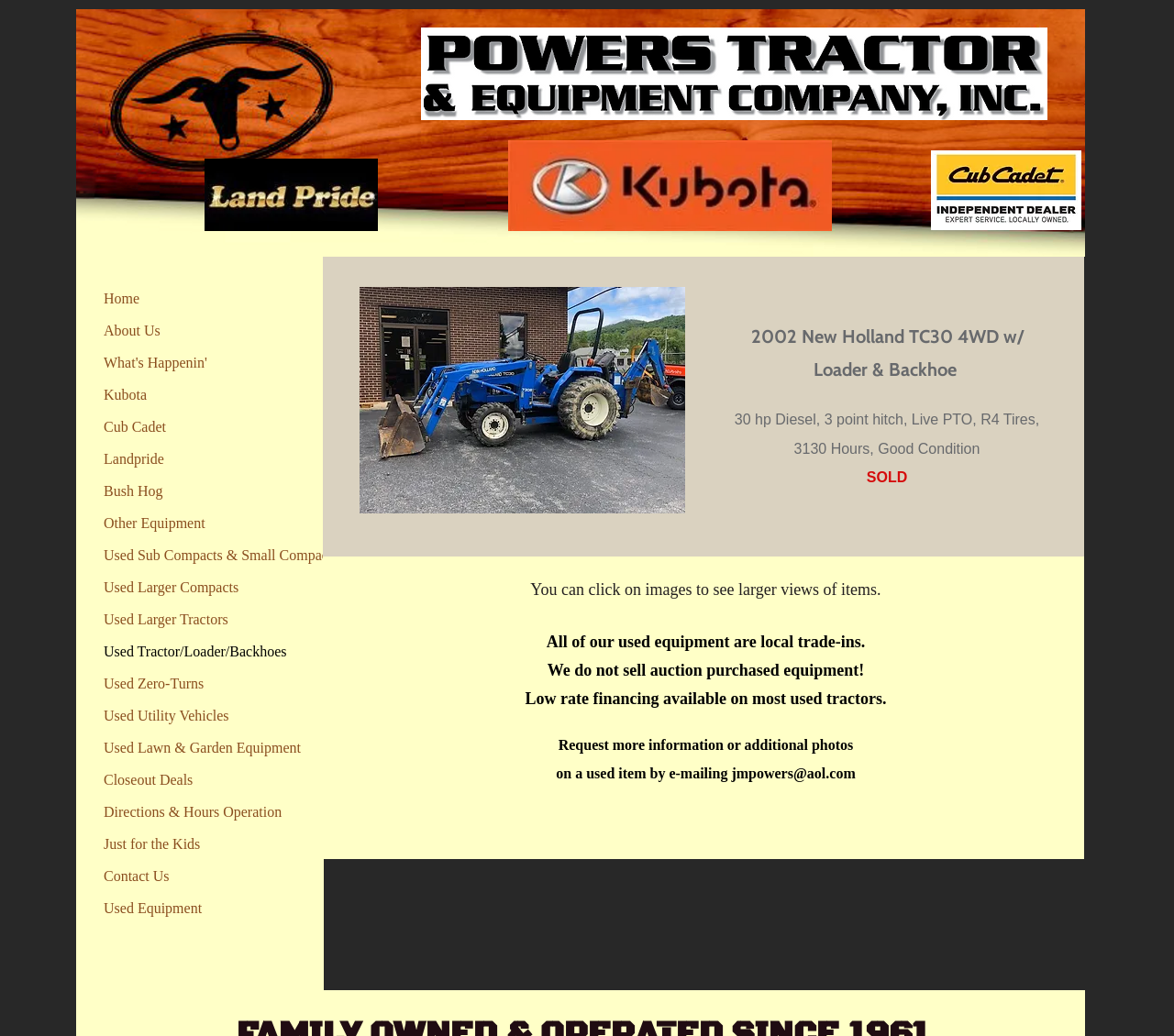Determine the bounding box coordinates of the clickable region to follow the instruction: "Email jmpowers@aol.com for more information".

[0.623, 0.739, 0.729, 0.754]